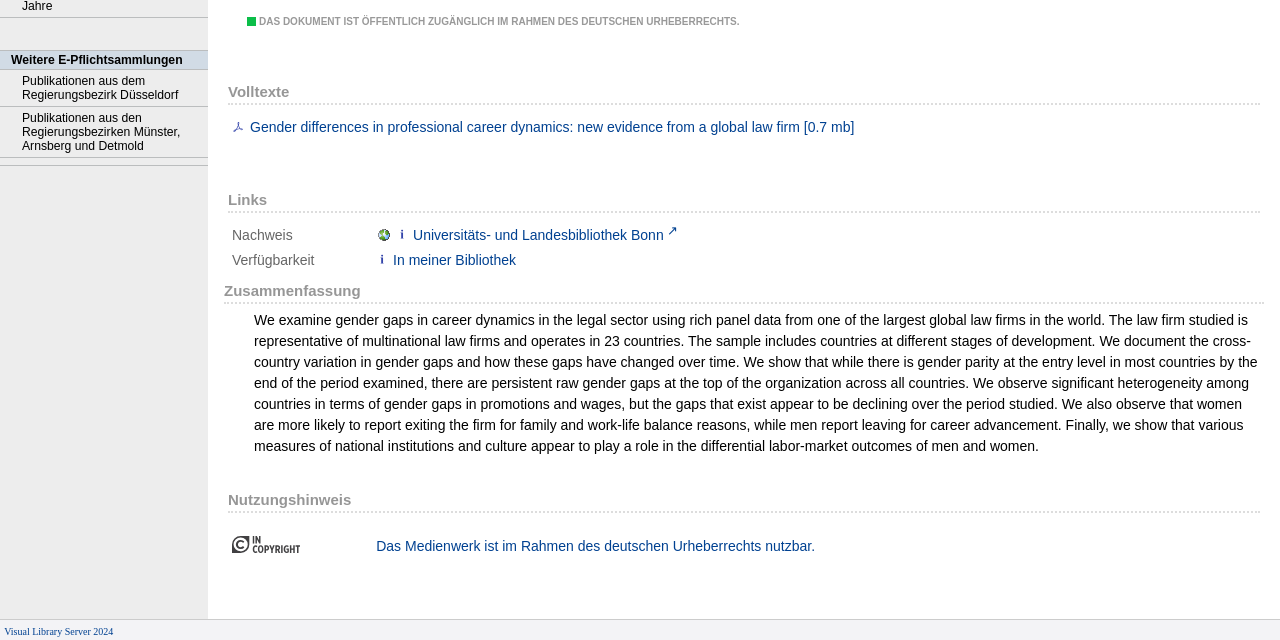Find the bounding box coordinates corresponding to the UI element with the description: "In meiner Bibliothek". The coordinates should be formatted as [left, top, right, bottom], with values as floats between 0 and 1.

[0.294, 0.393, 0.403, 0.418]